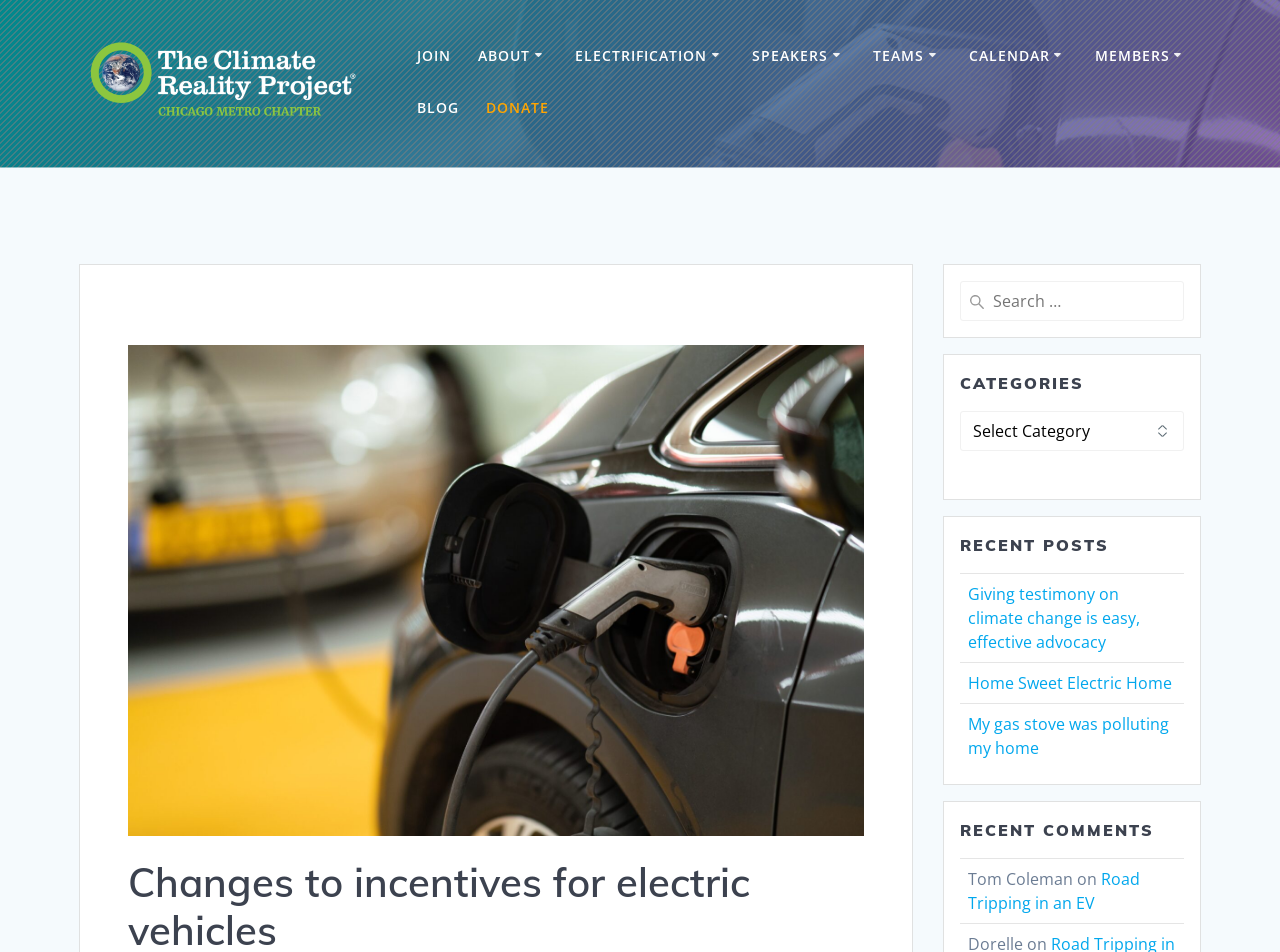Determine the bounding box coordinates for the area you should click to complete the following instruction: "Go to the BLOG page".

[0.326, 0.102, 0.359, 0.129]